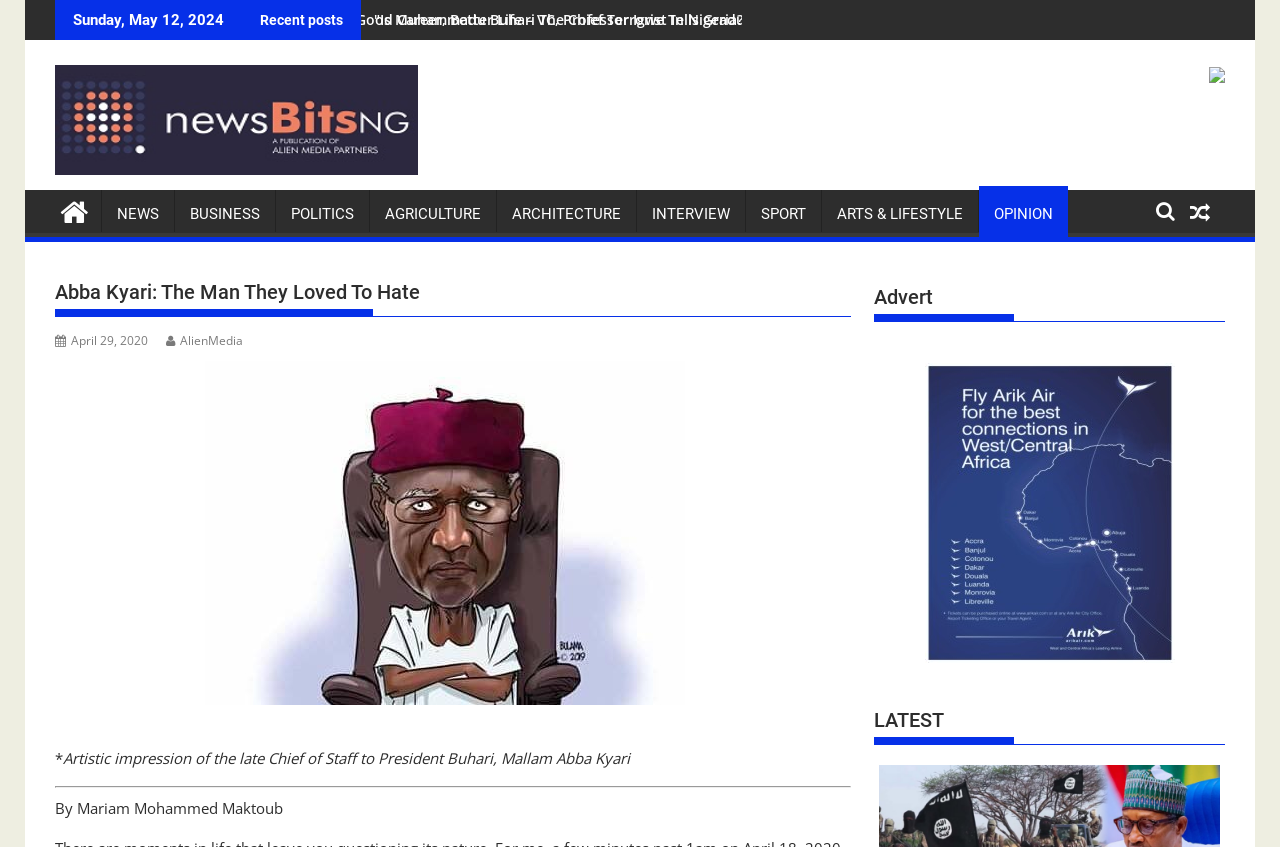Offer an in-depth caption of the entire webpage.

The webpage appears to be a news article page from Newsbits NG, with a focus on the article "Abba Kyari: The Man They Loved To Hate". At the top of the page, there is a date "Sunday, May 12, 2024" and a label "Recent posts". Below this, there are several links to recent news articles, including "Is Muhammadu Buhari The Chief Terrorist In Nigeria?" and "Rivers Crisis May End This Democracy, Bode George Warns".

To the left of the page, there is a navigation menu with links to different news categories, including NEWS, BUSINESS, POLITICS, and others. Above this menu, there is a link to the Newsbits NG homepage, accompanied by a logo image.

The main article is divided into sections, with a heading "Abba Kyari: The Man They Loved To Hate" at the top. Below this, there is a link to the article's publication date and author, followed by a figure image. The article's content is not explicitly described, but it appears to be a lengthy piece of text.

To the right of the article, there is an advertisement section with a heading "Advert" and an image. Below this, there is a section labeled "LATEST" with a link to more recent news articles.

Overall, the webpage has a simple and organized layout, with clear headings and concise text. The use of images and links adds visual interest and provides easy navigation to related content.